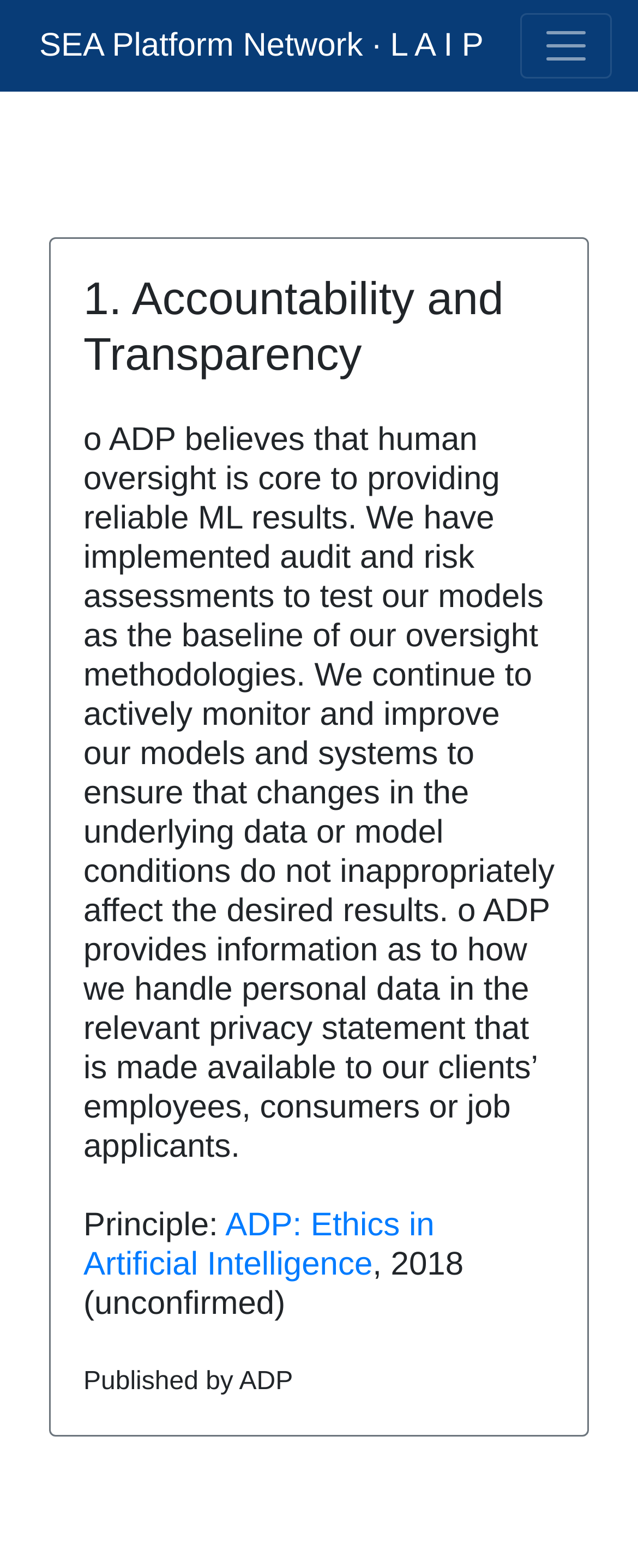What is the title of the first principle mentioned on this webpage?
Please give a detailed and elaborate explanation in response to the question.

The first principle mentioned on this webpage is Accountability and Transparency, which is discussed in detail, including how ADP implements audit and risk assessments to test their models.